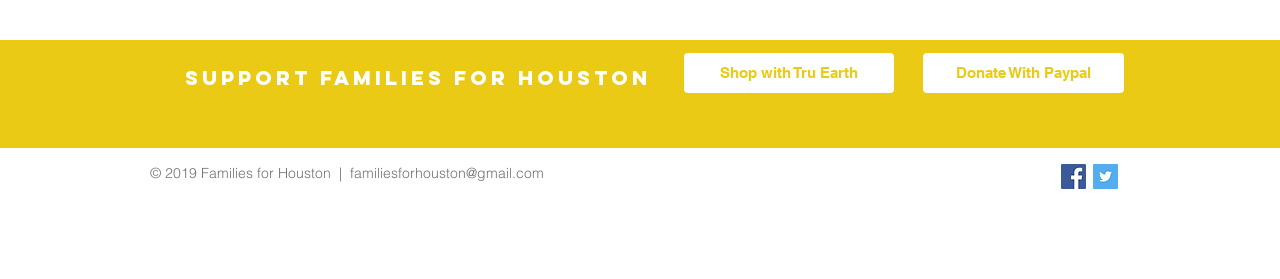Locate the UI element that matches the description aria-label="Facebook Social Icon" in the webpage screenshot. Return the bounding box coordinates in the format (top-left x, top-left y, bottom-right x, bottom-right y), with values ranging from 0 to 1.

[0.829, 0.586, 0.848, 0.676]